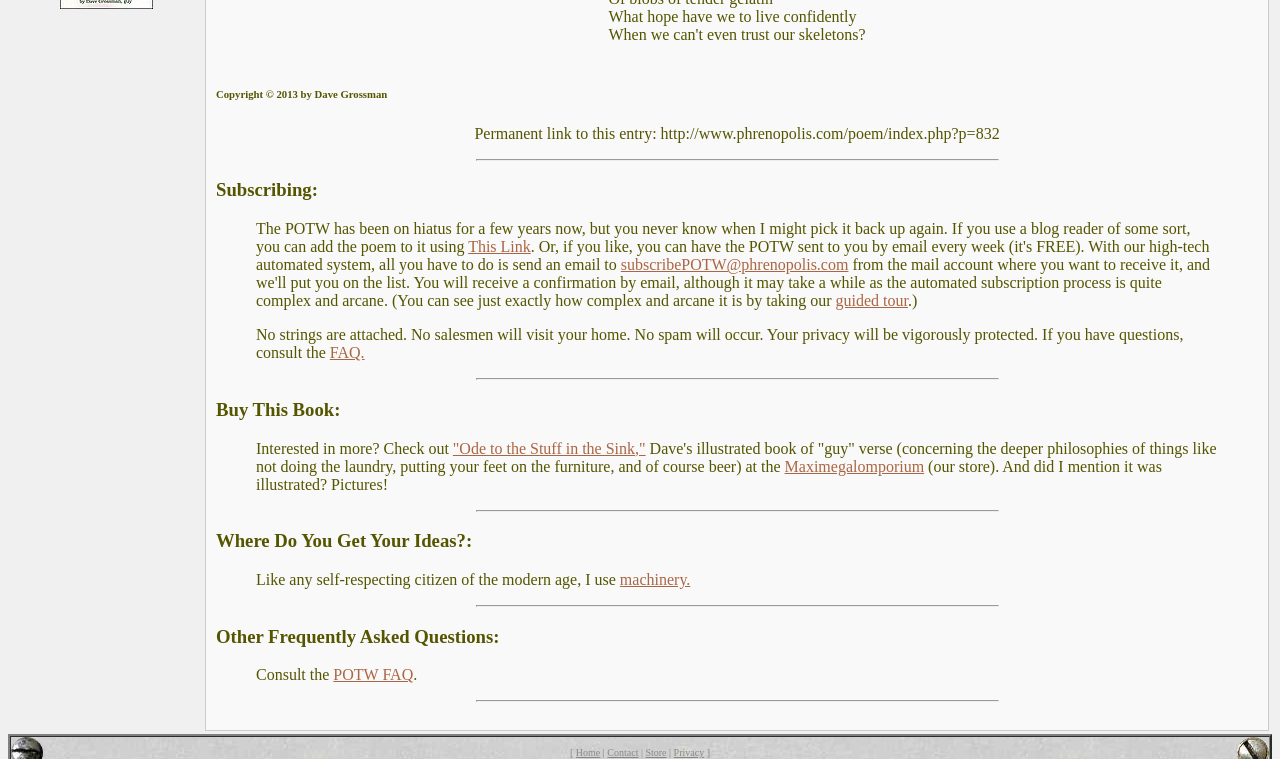Determine the bounding box for the described HTML element: "FAQ.". Ensure the coordinates are four float numbers between 0 and 1 in the format [left, top, right, bottom].

[0.258, 0.453, 0.285, 0.476]